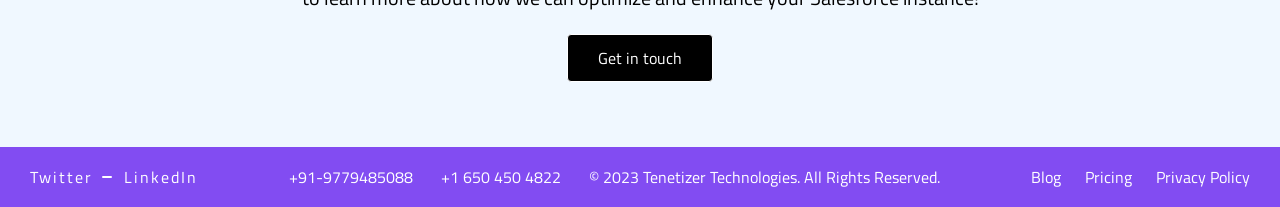Please locate the clickable area by providing the bounding box coordinates to follow this instruction: "Click on the 'The Role of LLCs in International Business Ventures' link".

None